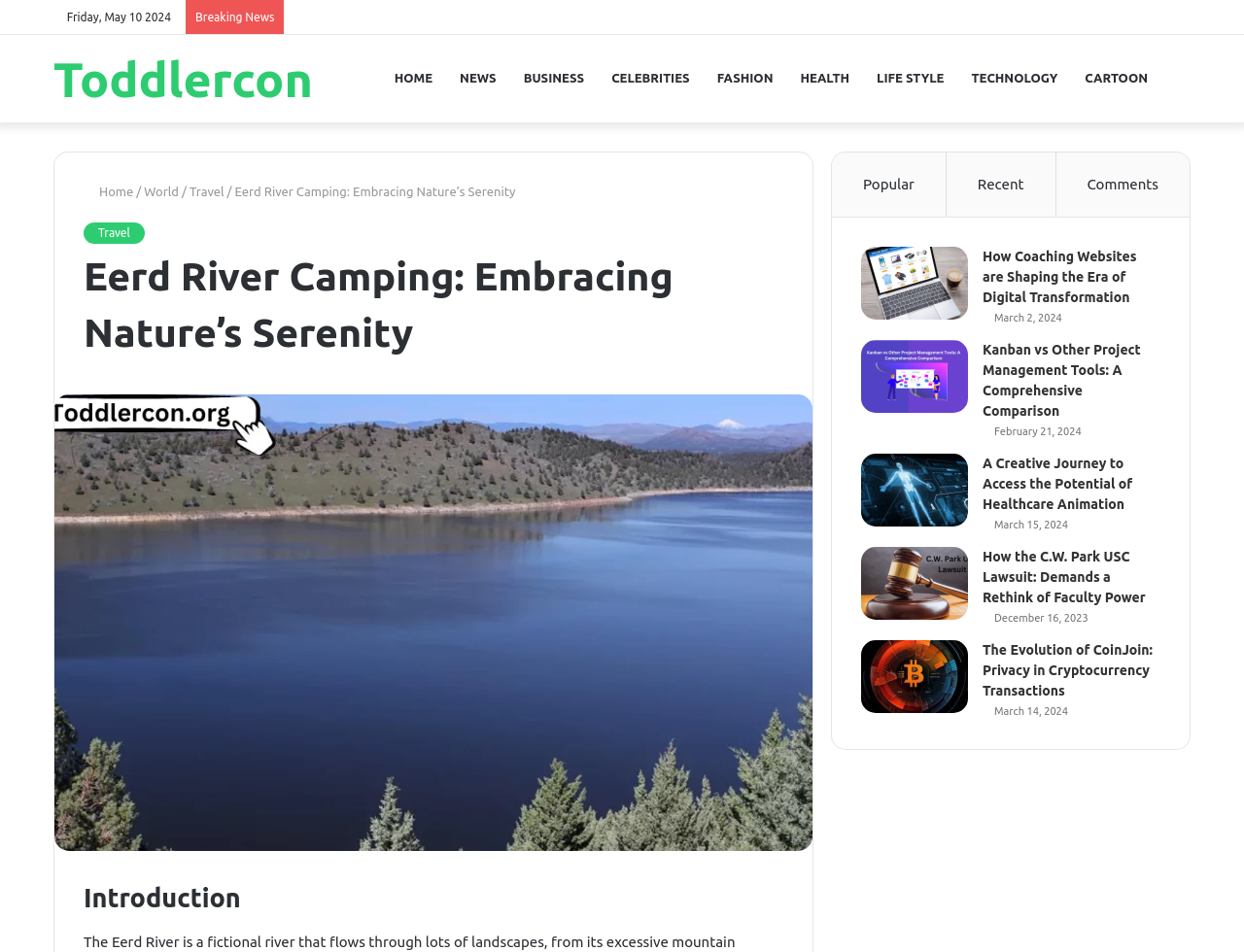Carefully examine the image and provide an in-depth answer to the question: What is the date displayed on the top left corner?

I found the date by looking at the top left corner of the webpage, where I saw a static text element with the content 'Friday, May 10 2024'.